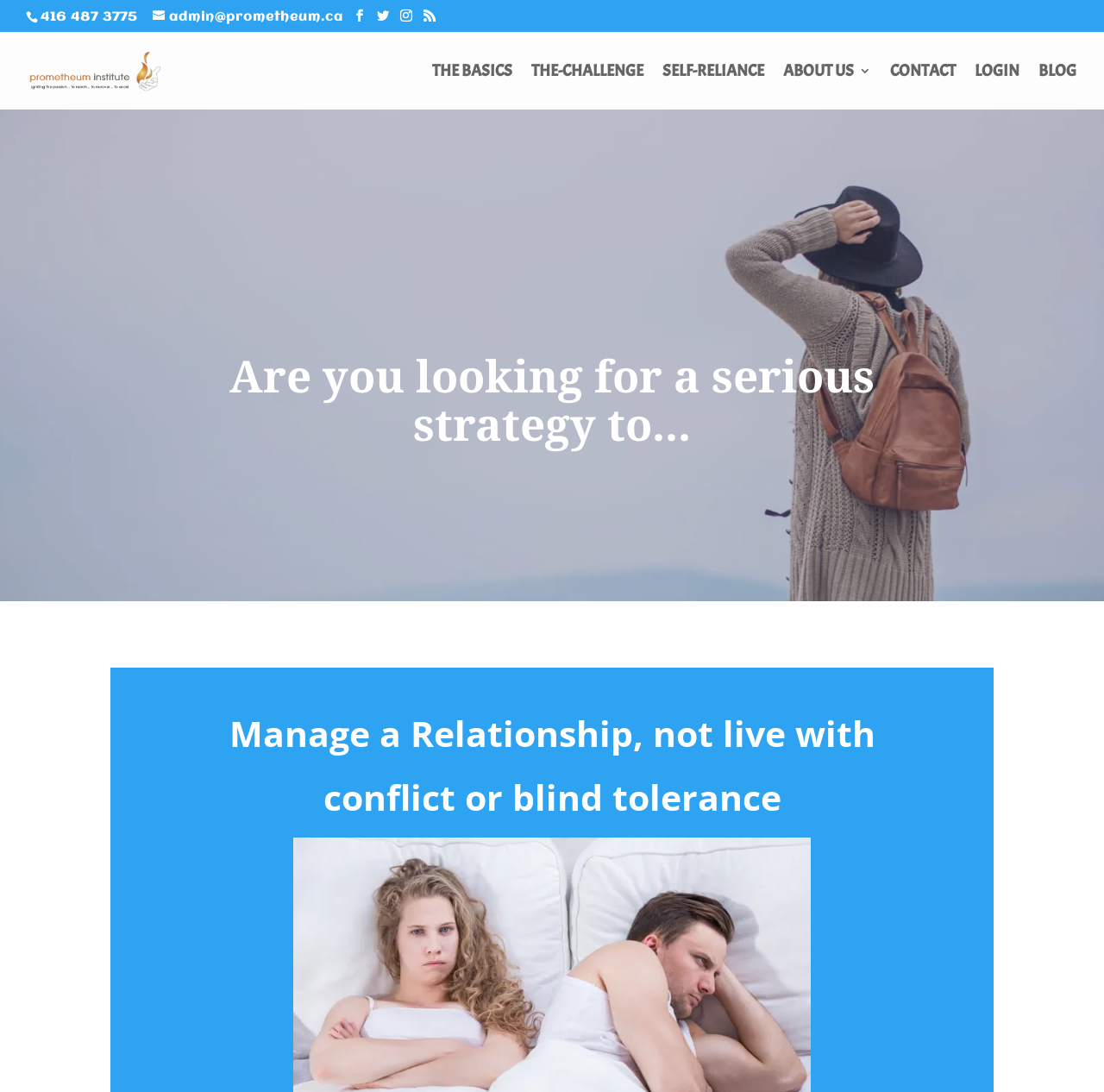Find the bounding box of the UI element described as follows: "Contact".

[0.806, 0.059, 0.866, 0.1]